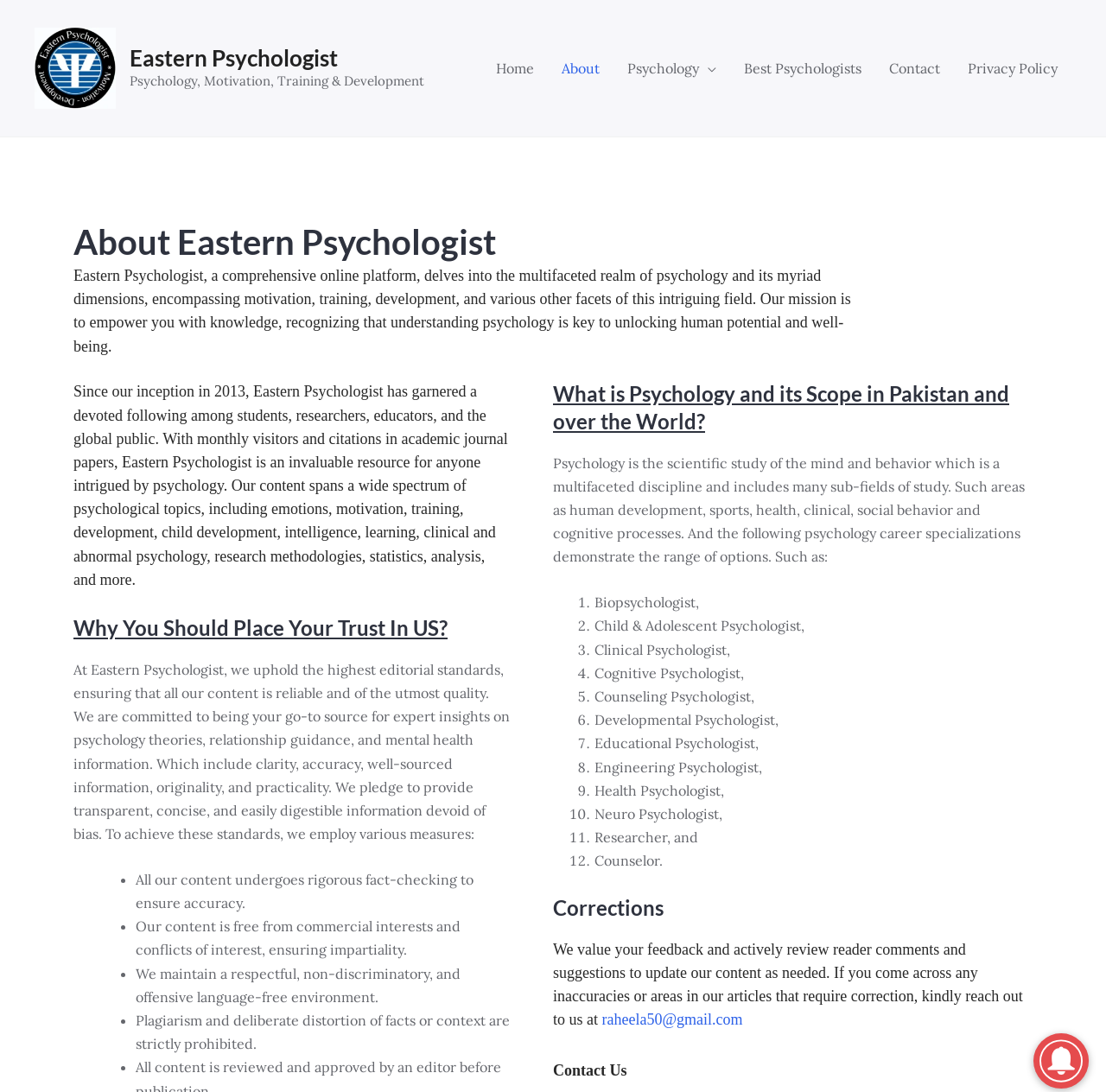Using the description "alt="Eastern Psychologist"", locate and provide the bounding box of the UI element.

[0.031, 0.053, 0.105, 0.069]